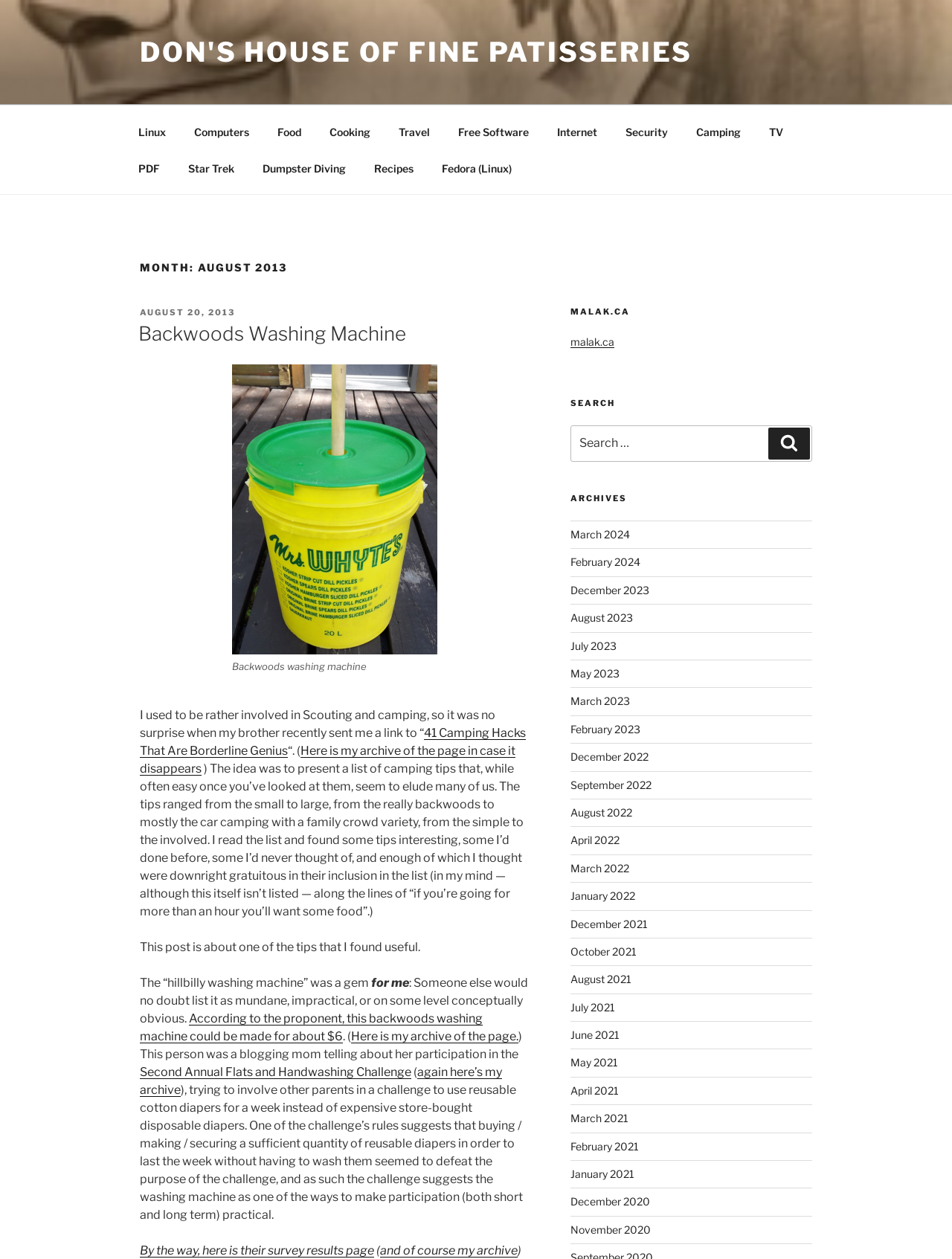What is the topic of the post?
Please provide an in-depth and detailed response to the question.

The topic of the post can be found in the heading element with the text 'Backwoods Washing Machine', which is a subheading under the main heading 'MONTH: AUGUST 2013'.